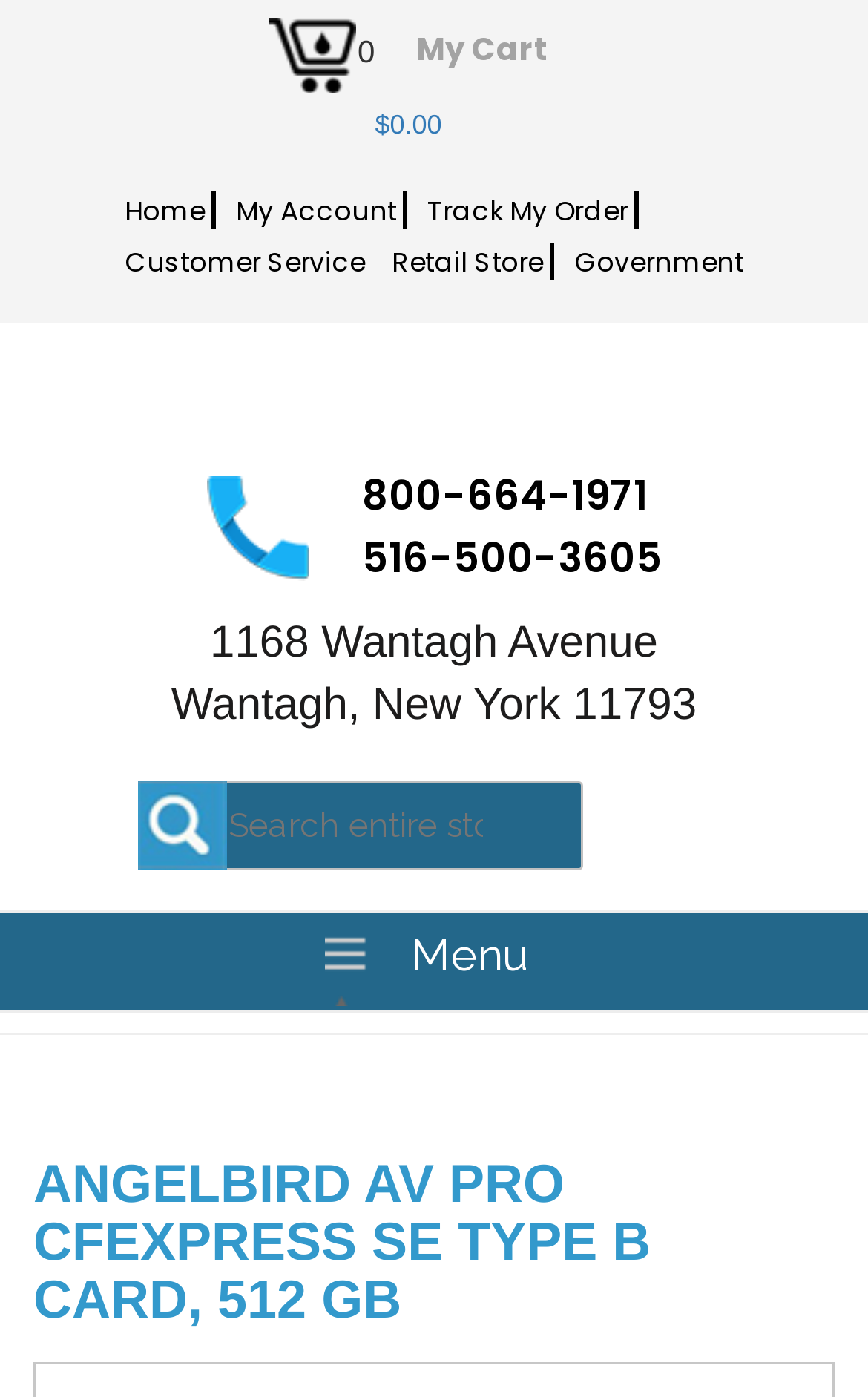Please determine the bounding box coordinates of the element to click in order to execute the following instruction: "Check opportunities for STUDENTS". The coordinates should be four float numbers between 0 and 1, specified as [left, top, right, bottom].

None